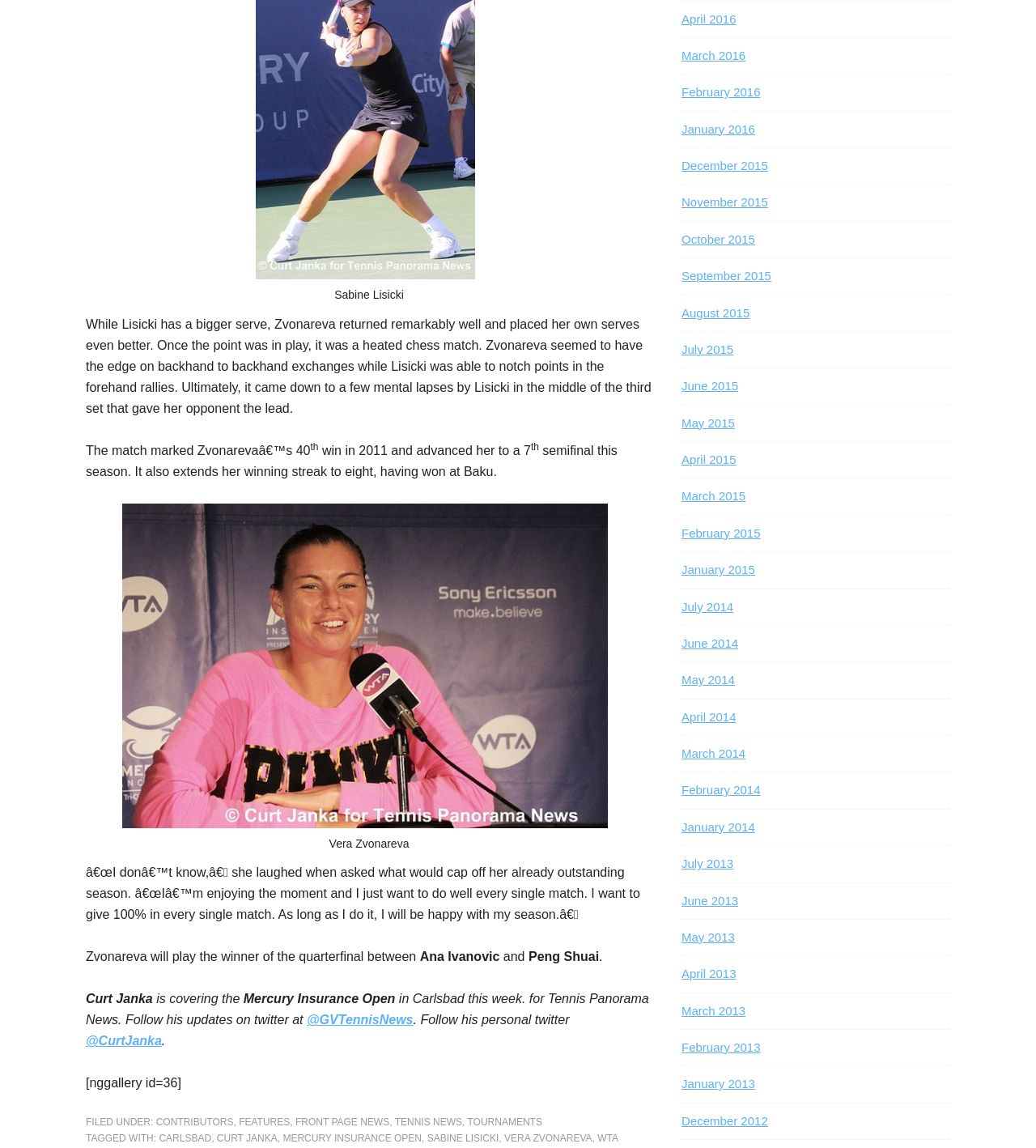Answer the question using only a single word or phrase: 
Who is the author of the article about the Mercury Insurance Open?

Curt Janka